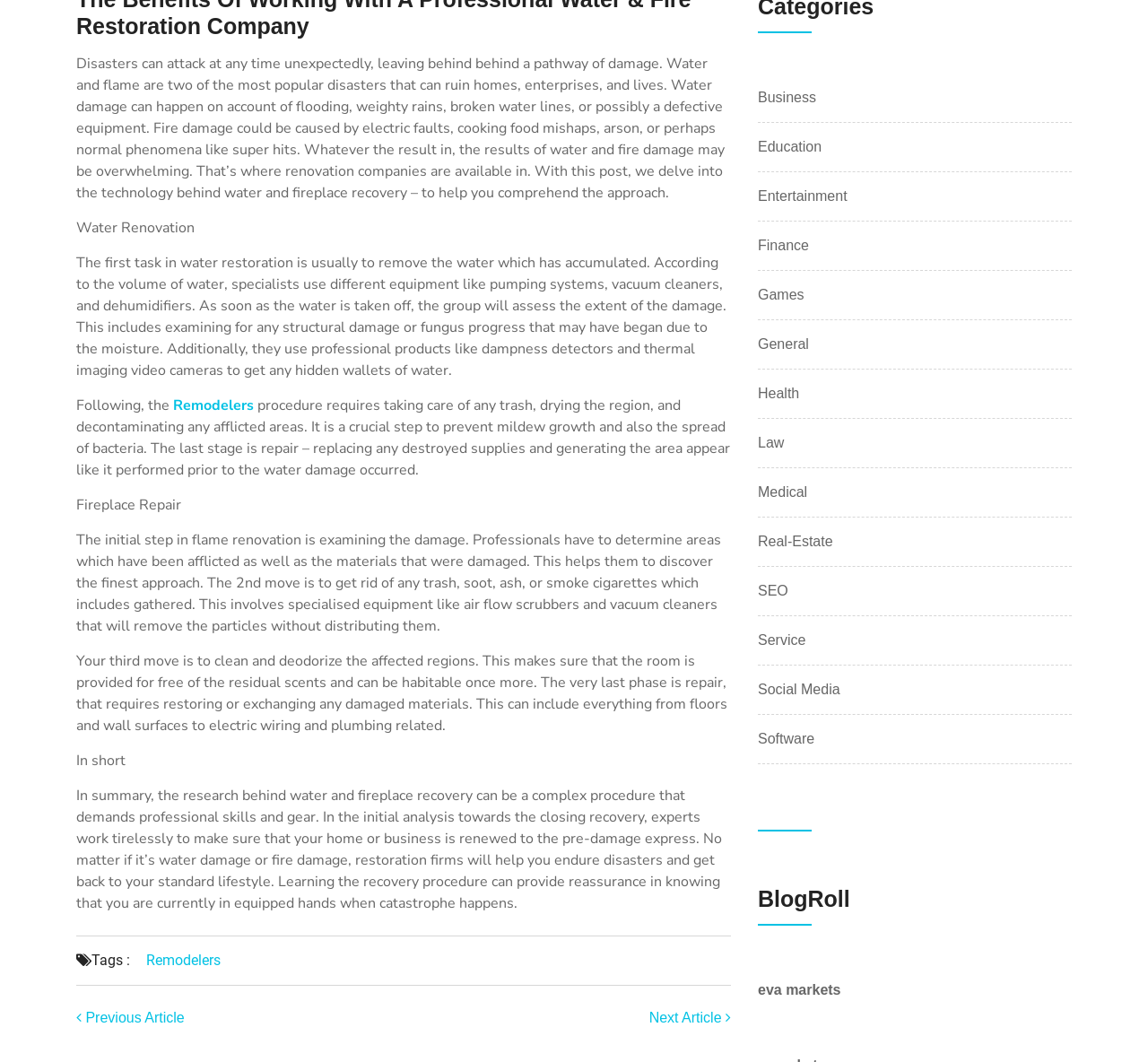What type of equipment is used to remove particles in fire damage repair?
Please answer the question with as much detail and depth as you can.

The webpage mentions that air scrubbers and vacuum cleaners are specialized equipment used to remove particles, soot, ash, and smoke that have accumulated during a fire. This is an important step in the fire damage repair process.